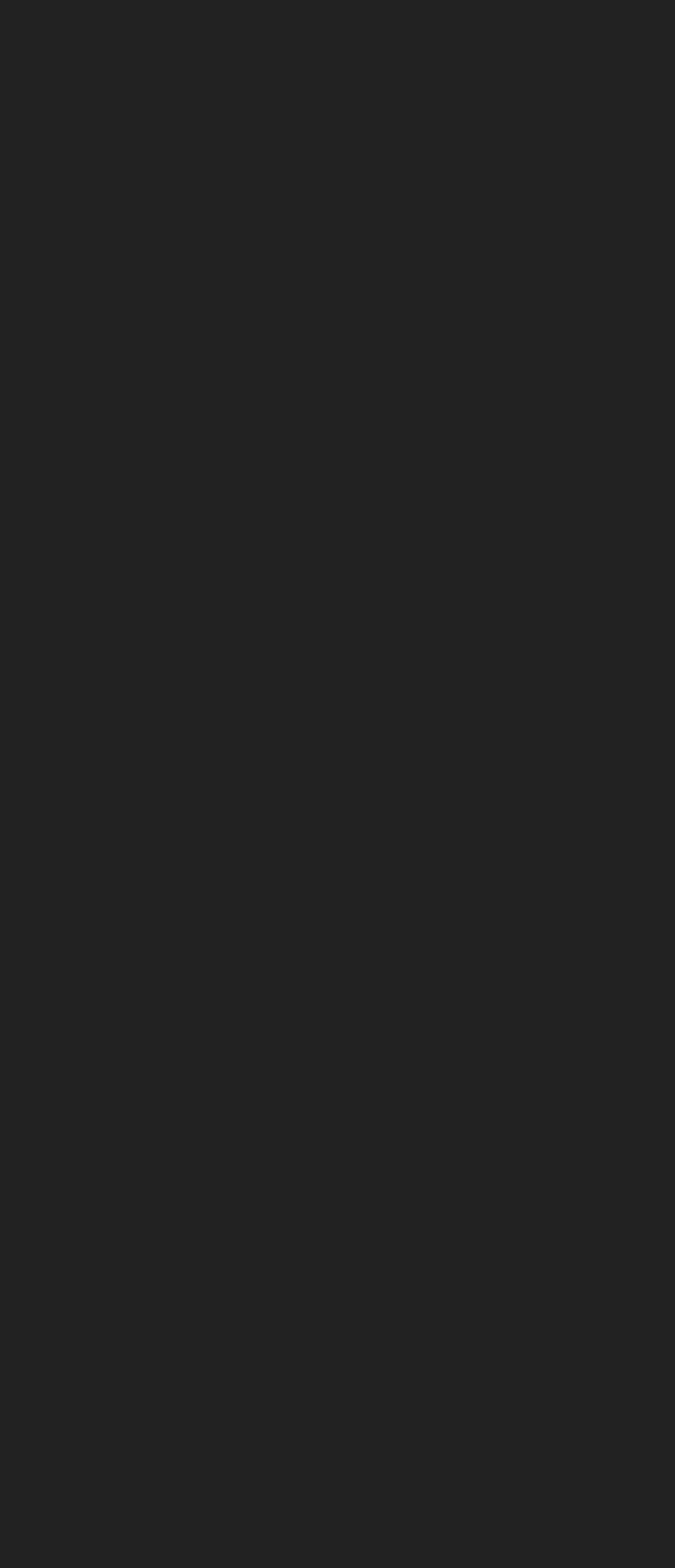What is the last link on the webpage?
Please look at the screenshot and answer using one word or phrase.

CAREERS